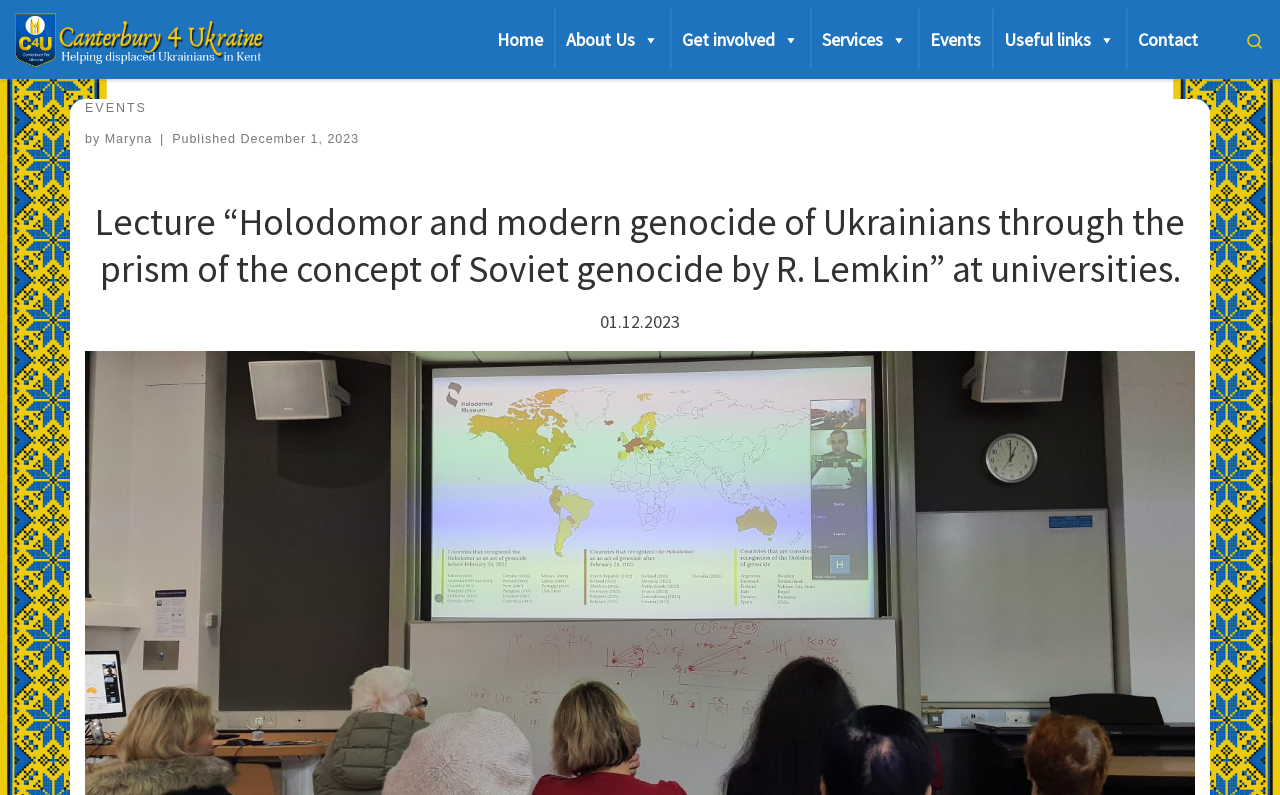Find the bounding box coordinates for the area that should be clicked to accomplish the instruction: "Go to the 'About Us' page".

[0.434, 0.012, 0.523, 0.087]